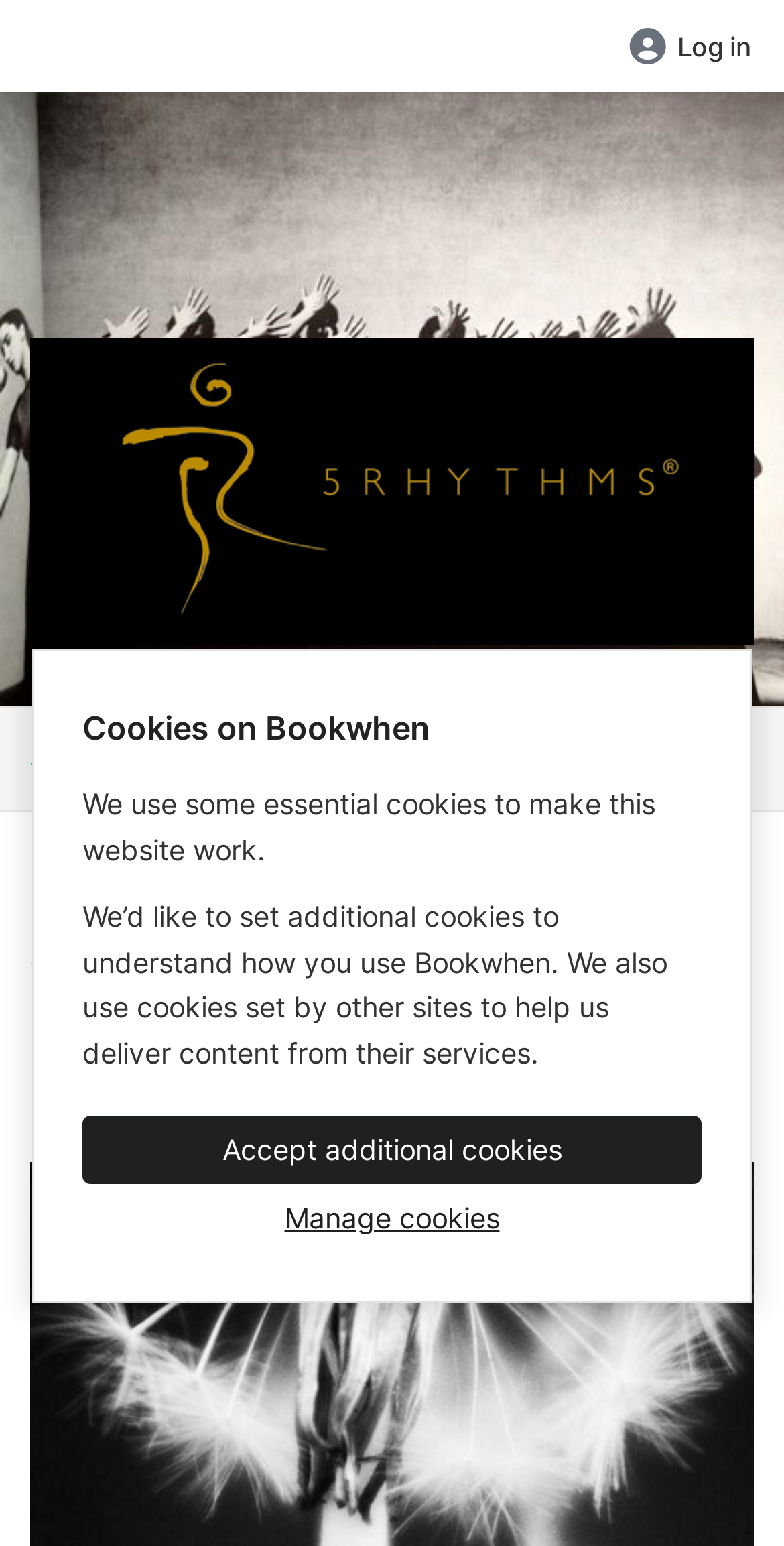What is the timezone of the workshop?
Examine the image closely and answer the question with as much detail as possible.

I found the timezone of the workshop by looking at the static text elements on the webpage. Specifically, I found the text 'CET' which indicates the timezone of the workshop.